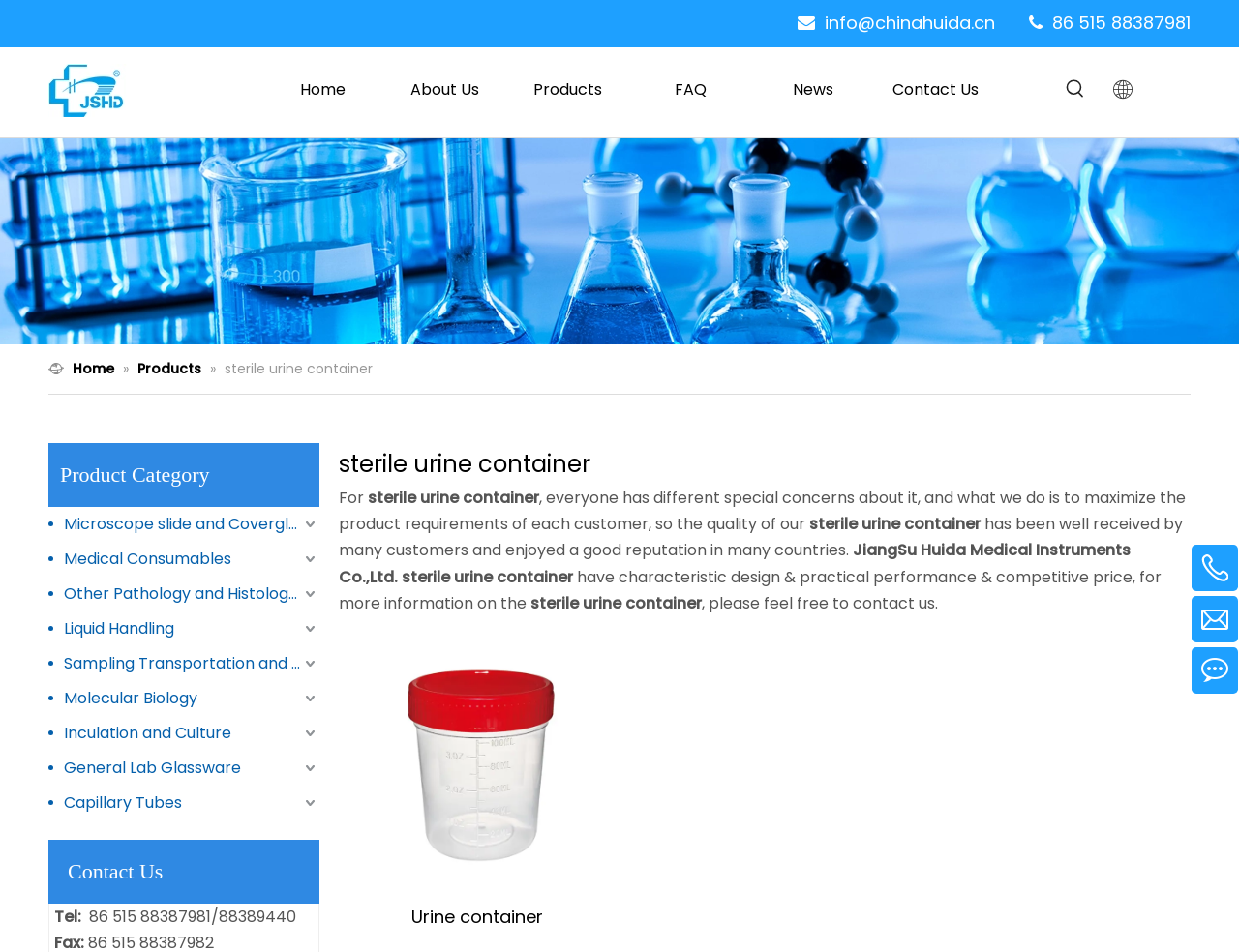Convey a detailed summary of the webpage, mentioning all key elements.

This webpage is about JiangSu Huida Medical Instruments Co.,Ltd., a company that manufactures and supplies sterile urine containers. At the top left corner, there is a logo image. Below the logo, there is a navigation menu with links to "Home", "About Us", "Products", "FAQ", "News", and "Contact Us". 

On the right side of the navigation menu, there is a section with contact information, including an email address, phone number, and a "Hot Keywords" button with an image. 

Below the navigation menu, there is a large section that displays product categories, including "Microscope slide and Coverglass", "Medical Consumables", "Other Pathology and Histology Products", and more. Each category is a link.

On the right side of the product categories section, there is a section about sterile urine containers, with a heading and several paragraphs of text describing the product and its features. There is also a table with links to related products, including "Urine container" with an image.

At the bottom of the page, there is a "Contact Us" section with the company's contact information, including phone numbers and an address. There are also some links to unknown pages on the right side of the "Contact Us" section.